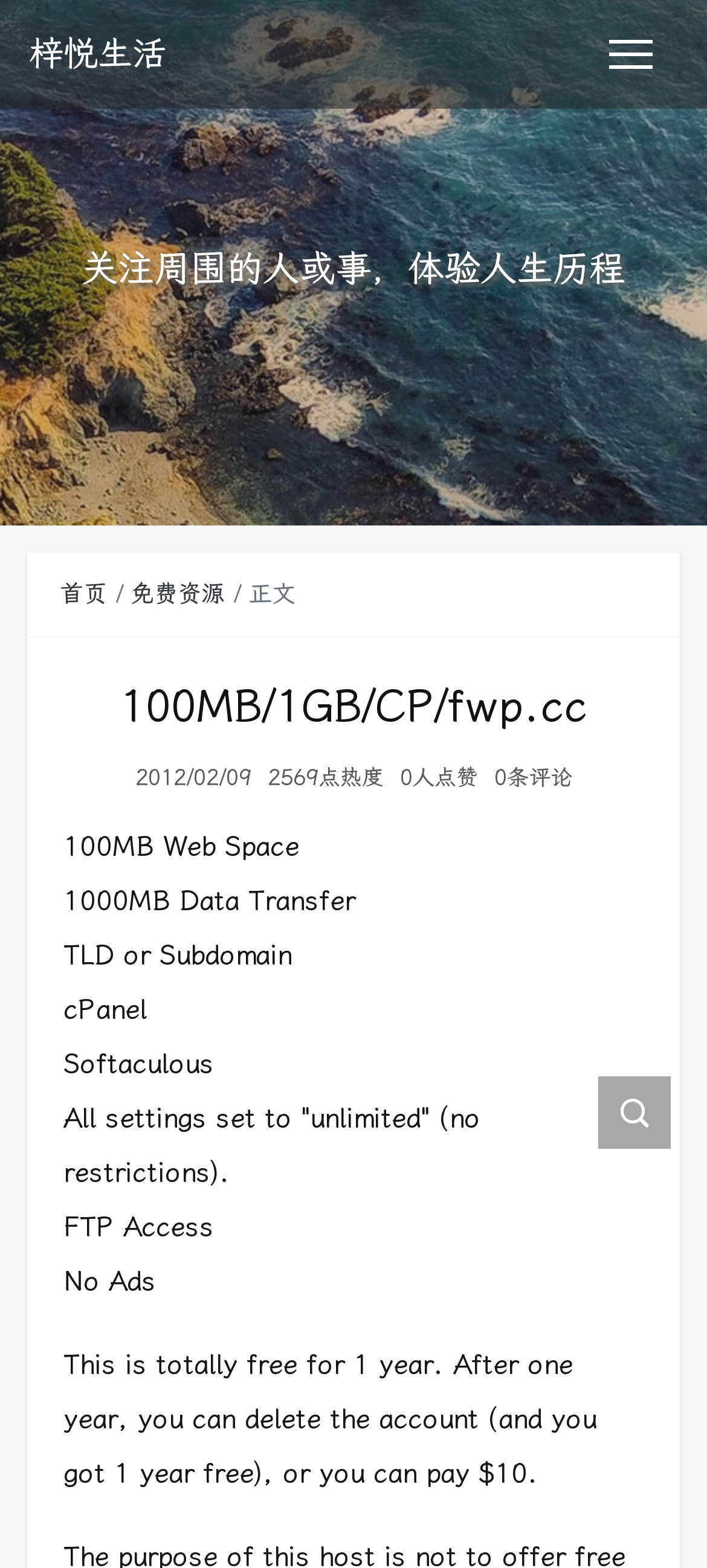What is the web space provided?
Please ensure your answer to the question is detailed and covers all necessary aspects.

The webpage mentions '100MB Web Space' in the description, indicating that the user will have 100 megabytes of web space available.